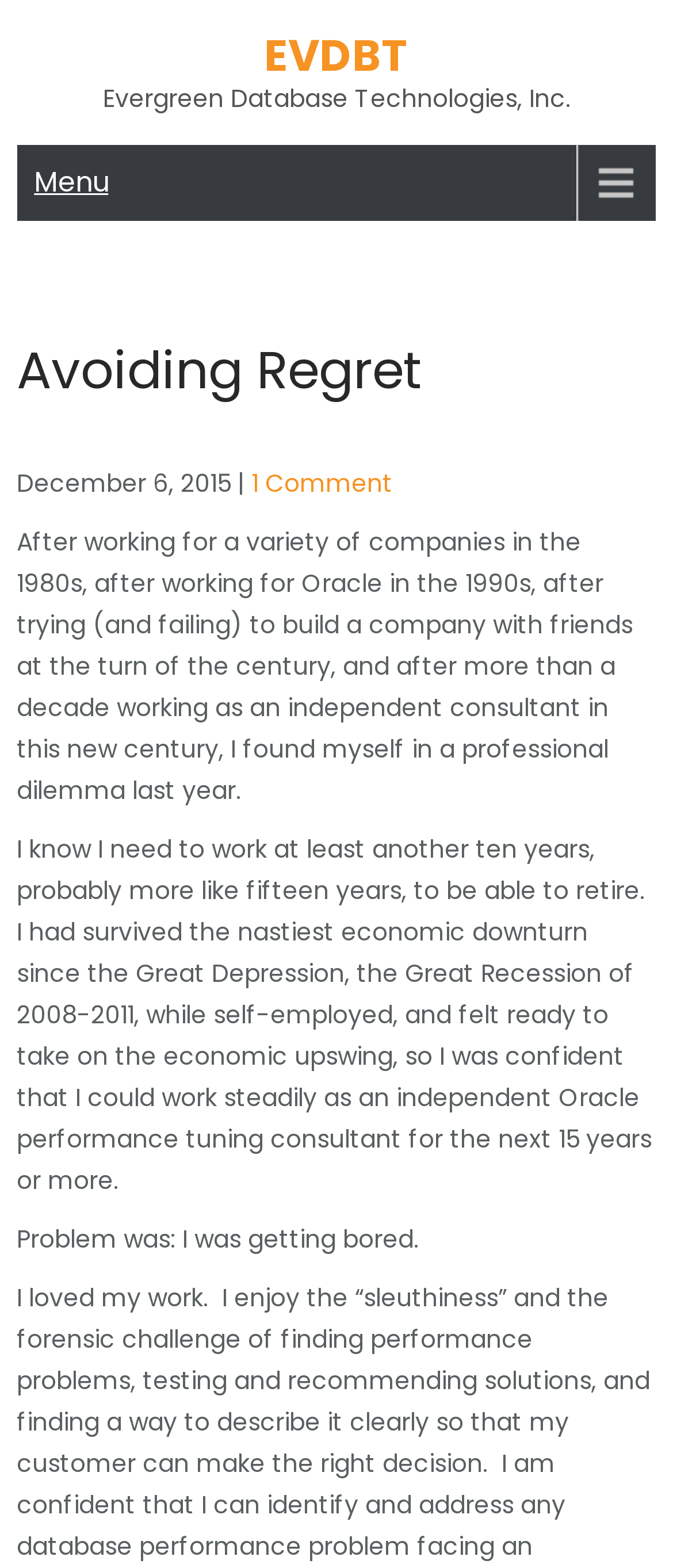Please answer the following question using a single word or phrase: 
What is the author's profession?

Oracle performance tuning consultant